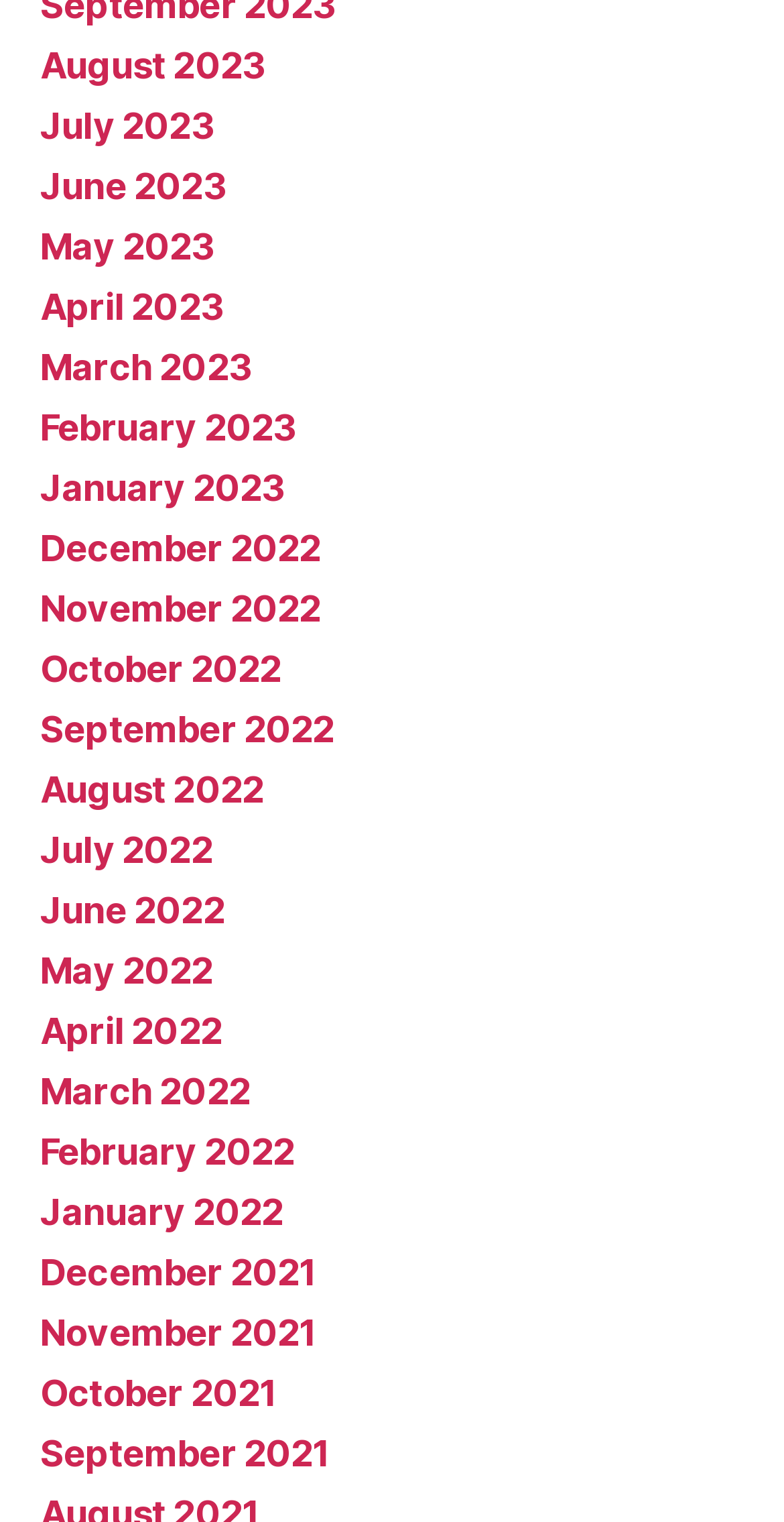Please identify the bounding box coordinates of the element that needs to be clicked to execute the following command: "Go to July 2022". Provide the bounding box using four float numbers between 0 and 1, formatted as [left, top, right, bottom].

[0.051, 0.544, 0.271, 0.572]